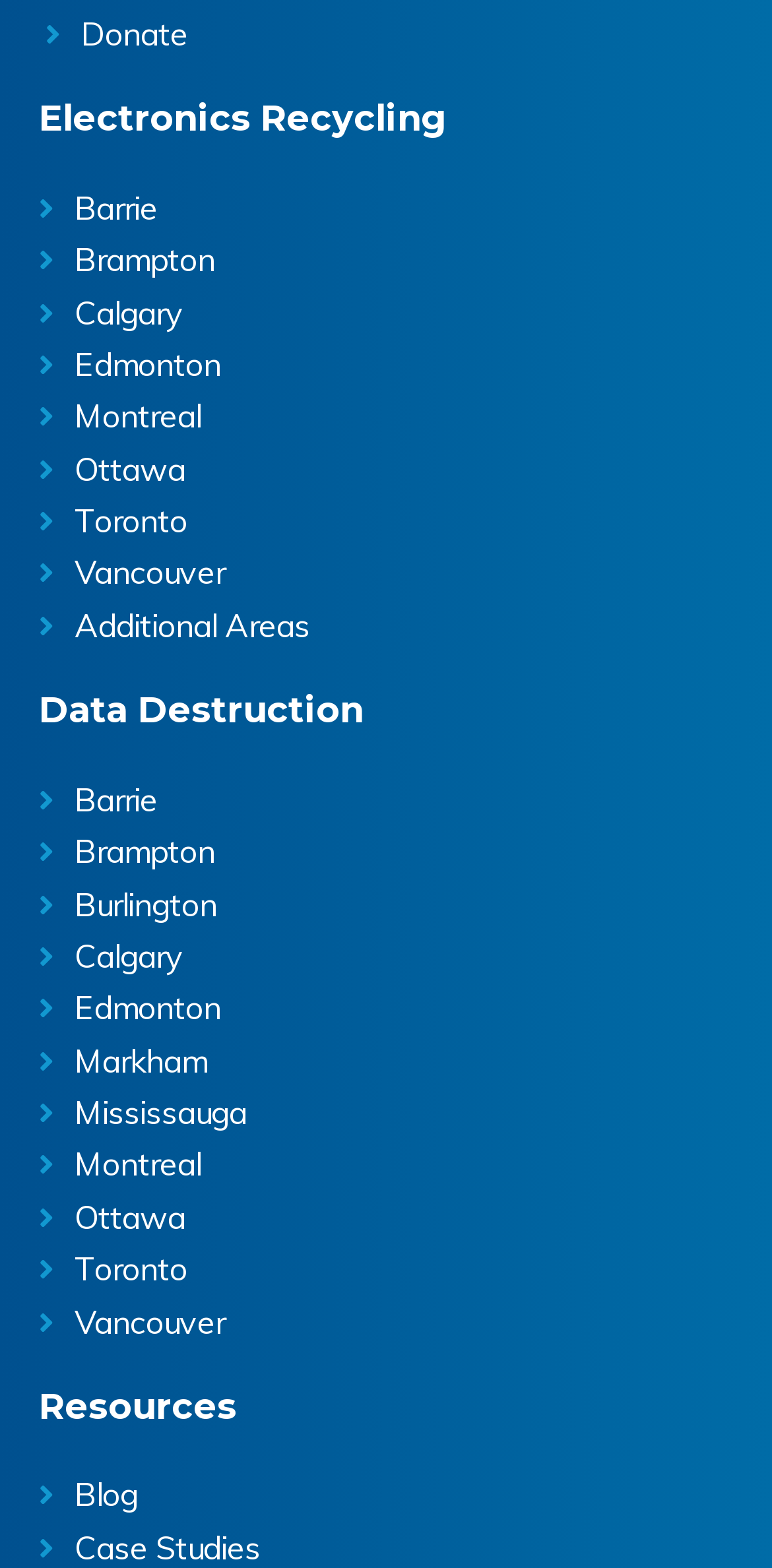Please specify the bounding box coordinates of the region to click in order to perform the following instruction: "Visit Electronics Recycling in Barrie".

[0.05, 0.12, 0.204, 0.145]